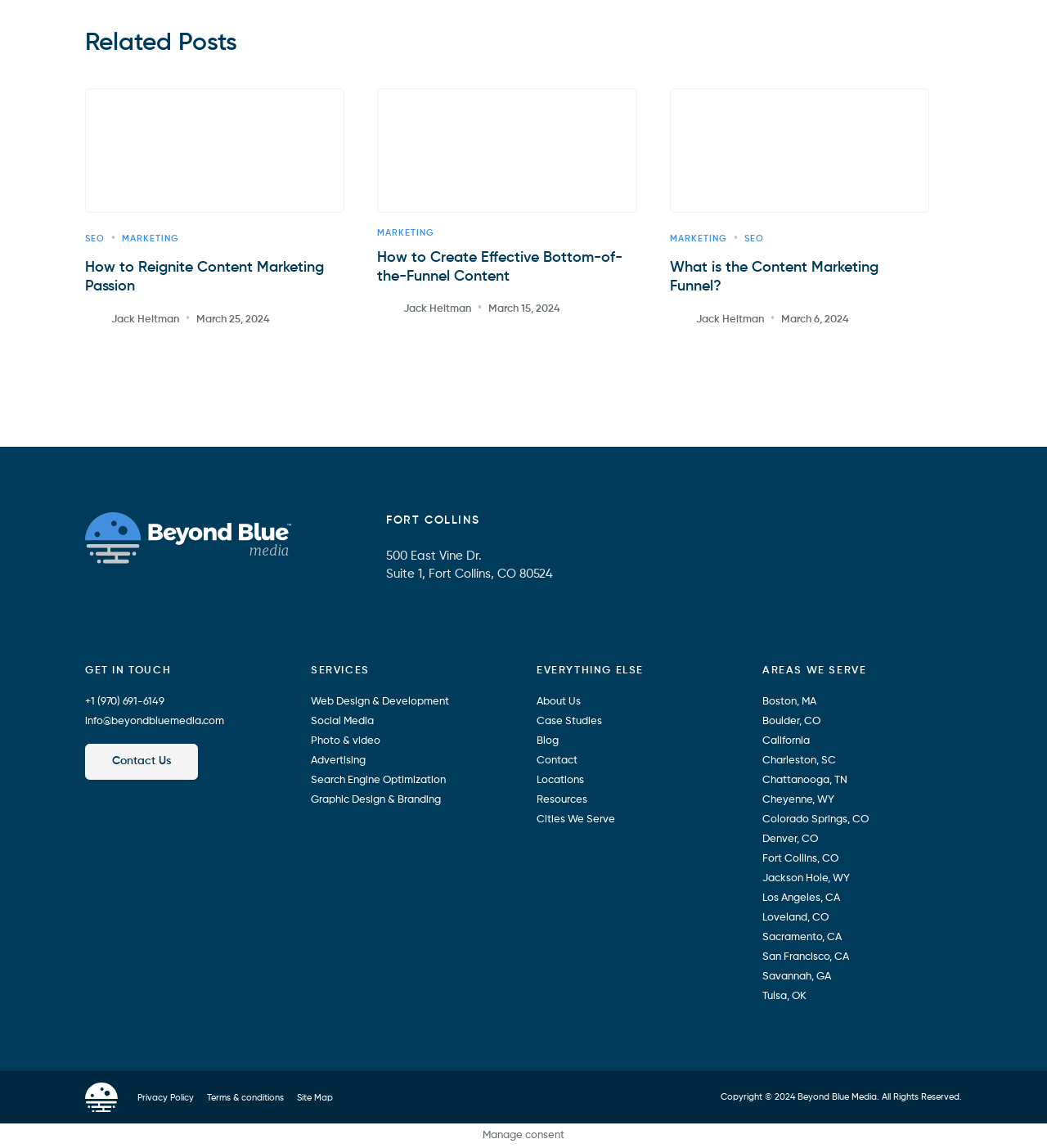Determine the bounding box coordinates of the element that should be clicked to execute the following command: "Read the 'What is the Content Marketing Funnel?' article".

[0.64, 0.077, 0.887, 0.186]